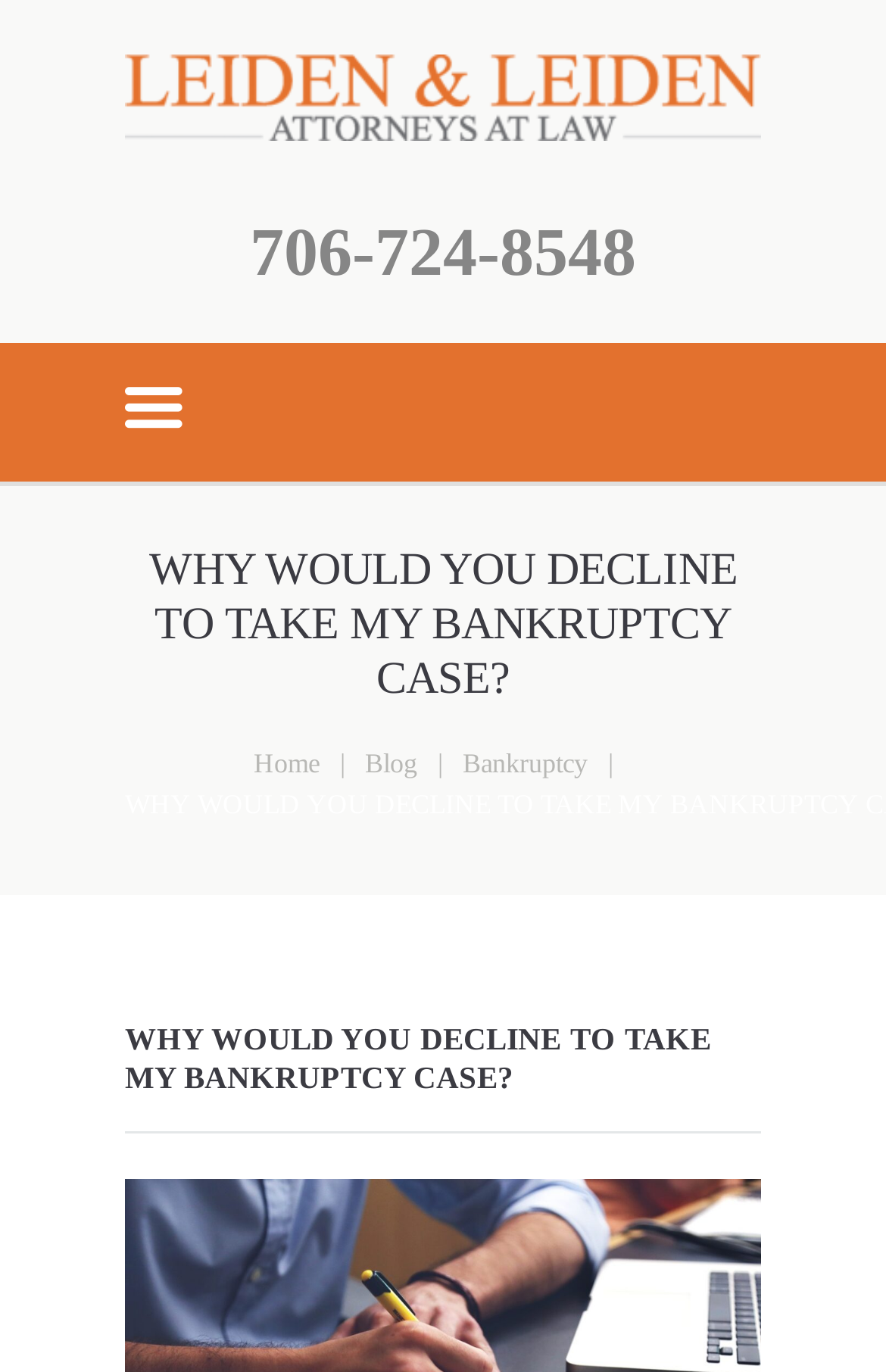What is the position of the phone number relative to the icon?
From the details in the image, provide a complete and detailed answer to the question.

I compared the y1 and y2 coordinates of the phone number element [0.282, 0.155, 0.718, 0.21] and the icon element [0.141, 0.278, 0.251, 0.33] and found that the phone number is below the icon.